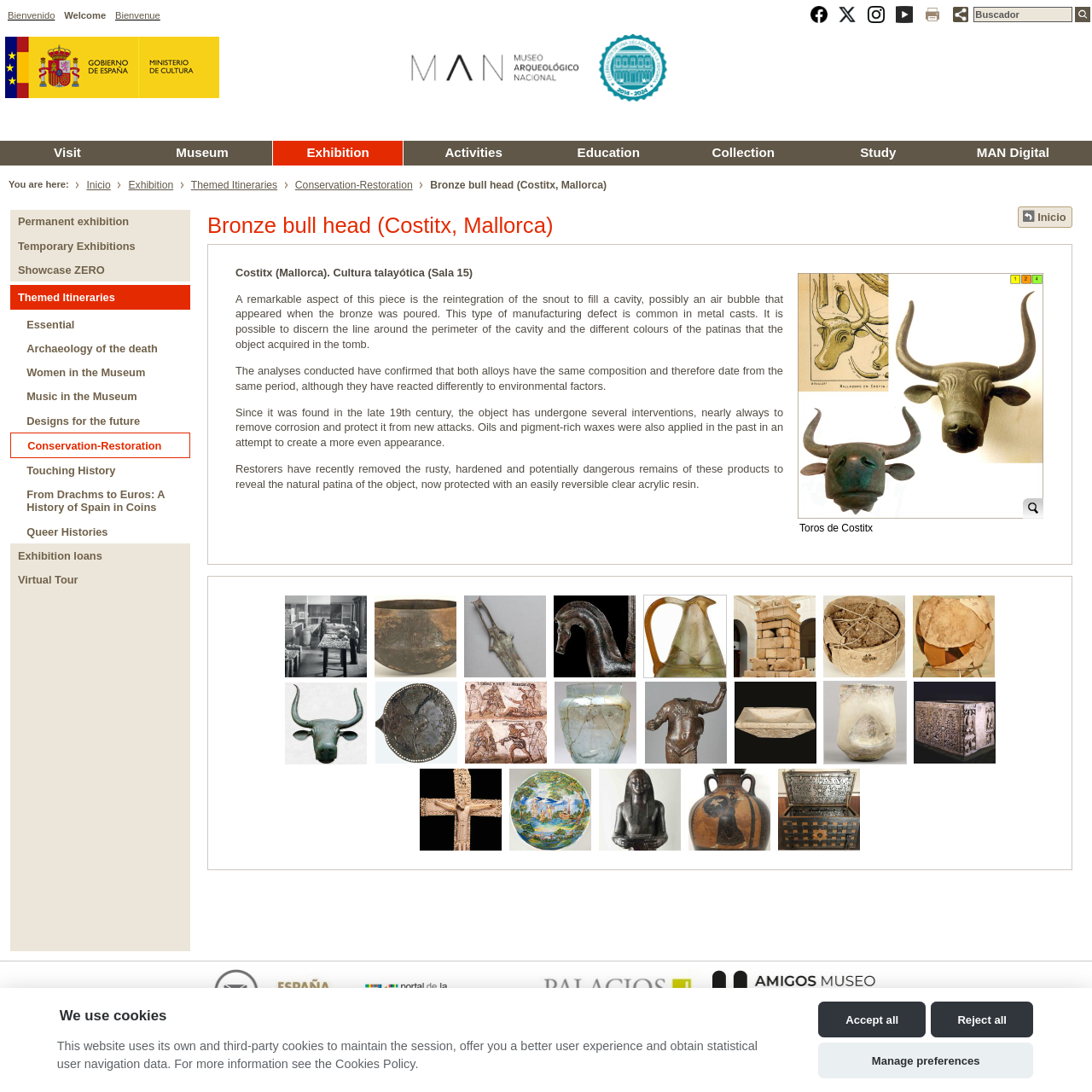How many images are on the webpage?
Based on the image, answer the question with a single word or brief phrase.

Multiple